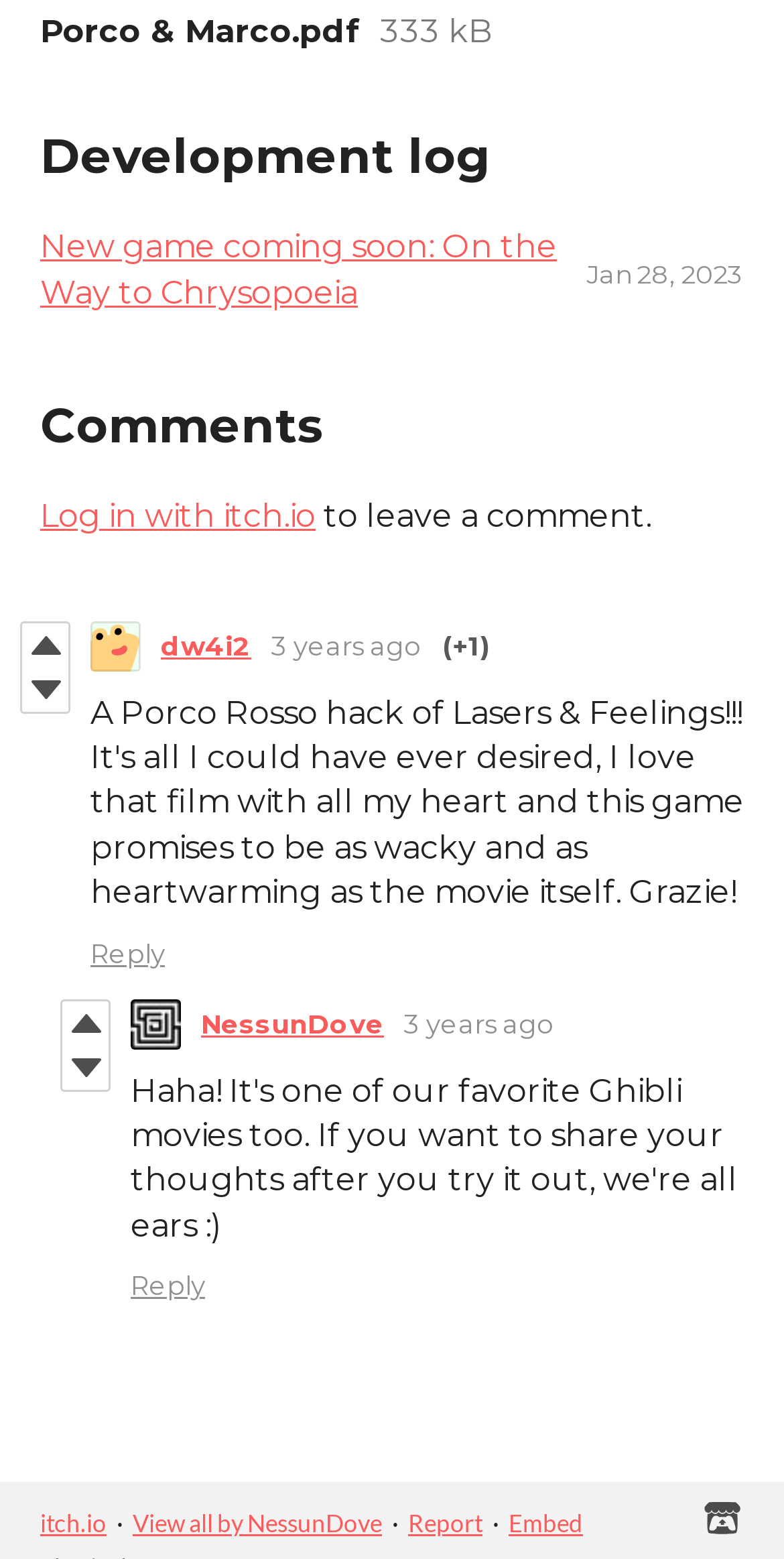Please locate the bounding box coordinates of the element that should be clicked to achieve the given instruction: "Read the development log".

[0.051, 0.082, 0.949, 0.119]